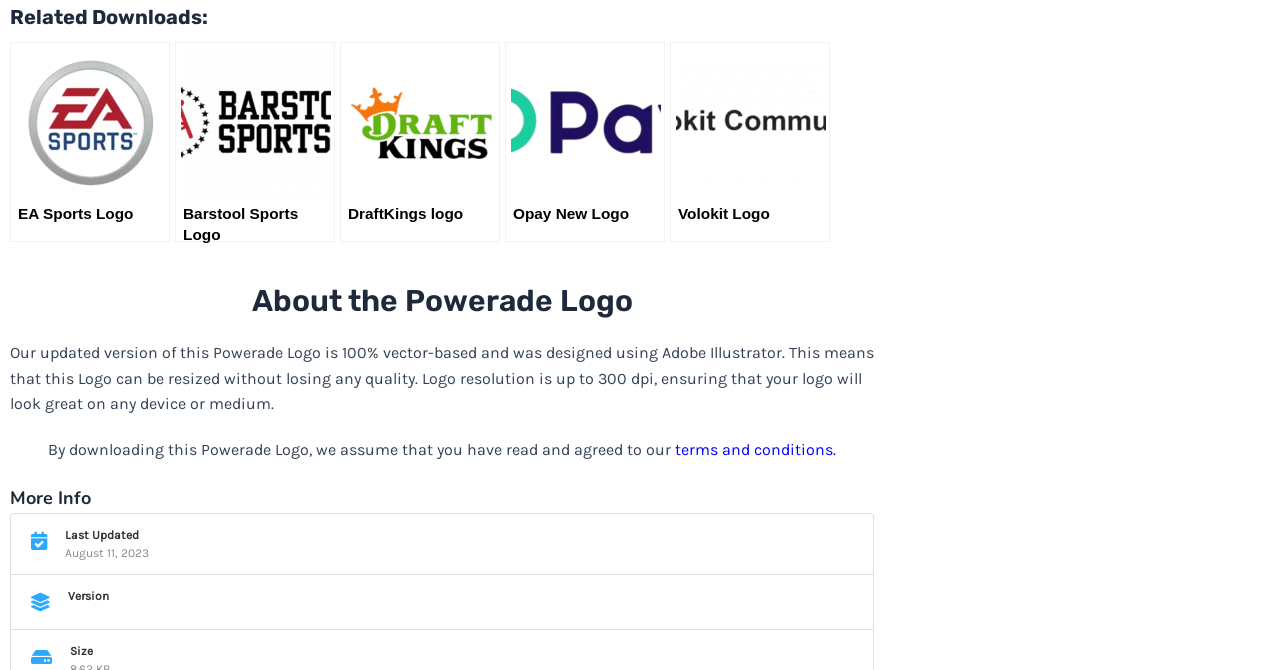Please respond to the question using a single word or phrase:
What is the resolution of the Powerade Logo?

up to 300 dpi